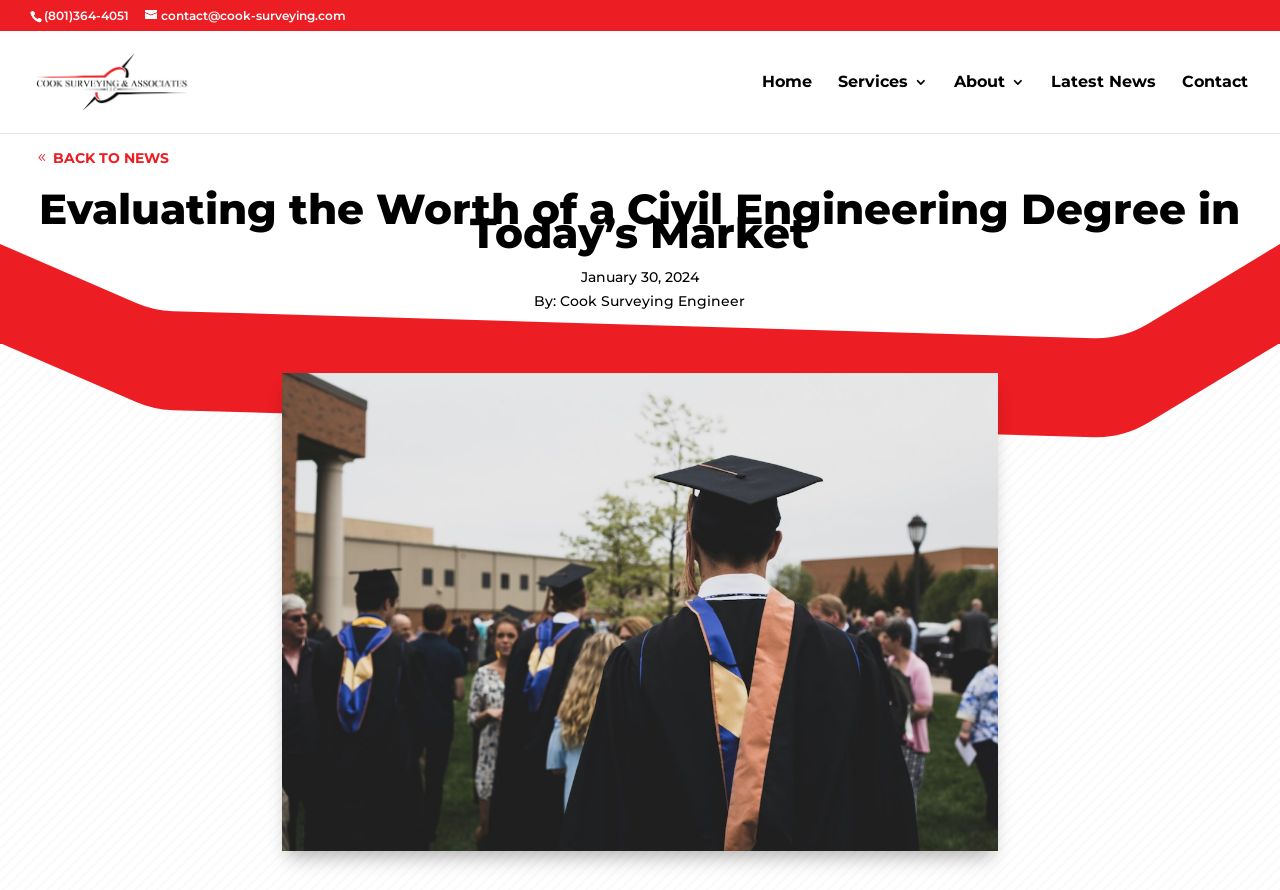Provide an in-depth caption for the webpage.

The webpage is about evaluating the value of a civil engineering degree in today's market. At the top left corner, there is a phone number "(801)364-4051" and an email address "contact@cook-surveying.com" next to it. Below these, there is a logo of "Cook Surveying" with a link to the company's homepage. 

On the top right side, there are five navigation links: "Home", "Services 3", "About 3", "Latest News", and "Contact". 

The main content of the webpage starts with a title "Evaluating the Worth of a Civil Engineering Degree in Today’s Market" followed by the date "January 30, 2024" and the author "By: Cook Surveying Engineer". 

Below the title, there is a large image related to civil engineering degrees, taking up most of the page's vertical space. At the top left of the image, there is a link "8 BACK TO NEWS".